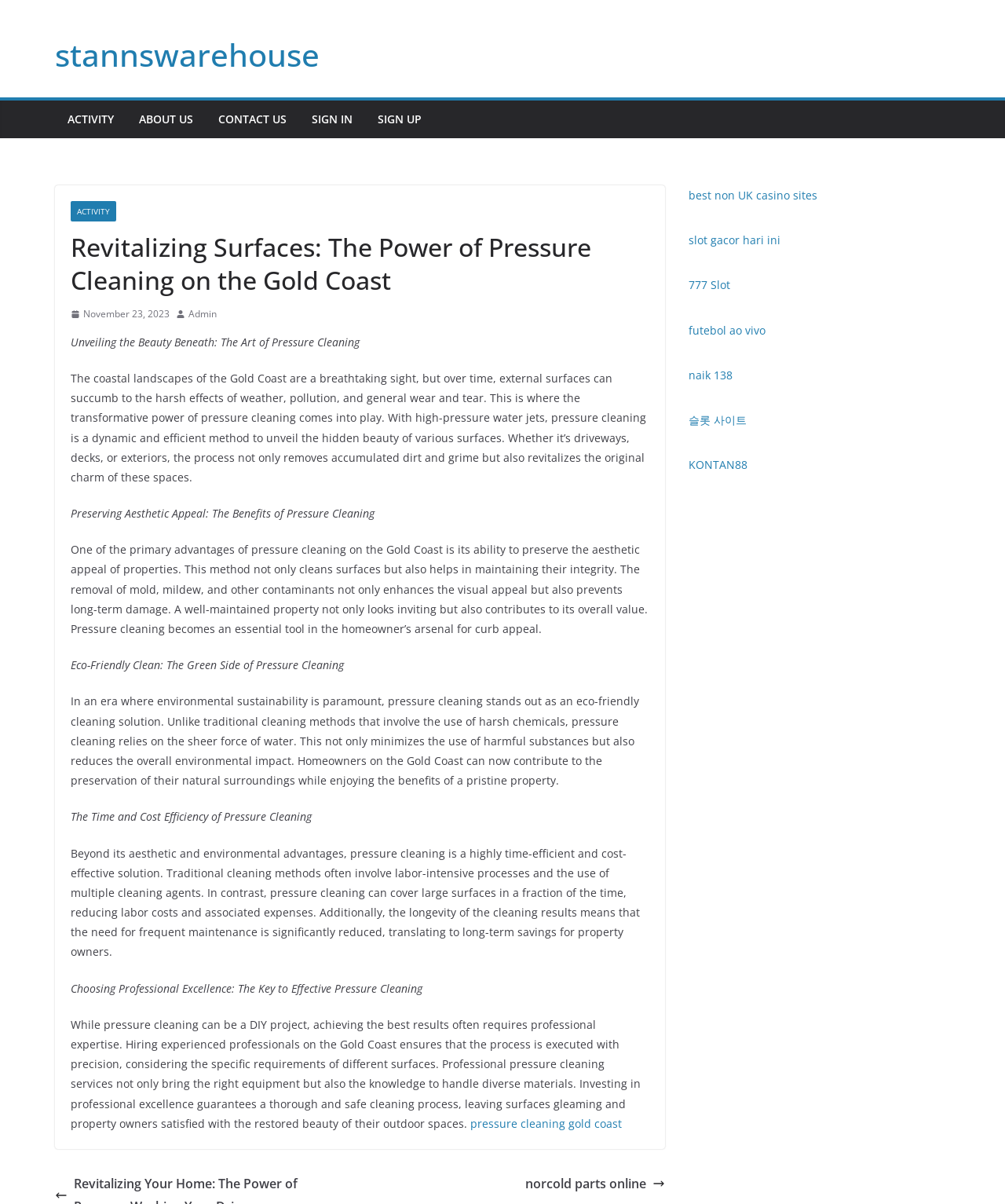Provide a thorough description of the webpage you see.

This webpage is about pressure cleaning services on the Gold Coast, with a focus on the benefits and advantages of this cleaning method. At the top of the page, there is a navigation menu with links to "ACTIVITY", "ABOUT US", "CONTACT US", "SIGN IN", and "SIGN UP". Below the navigation menu, there is a large article section that takes up most of the page.

The article section is divided into several subheadings, including "Unveiling the Beauty Beneath: The Art of Pressure Cleaning", "Preserving Aesthetic Appeal: The Benefits of Pressure Cleaning", "Eco-Friendly Clean: The Green Side of Pressure Cleaning", "The Time and Cost Efficiency of Pressure Cleaning", and "Choosing Professional Excellence: The Key to Effective Pressure Cleaning". Each subheading is followed by a paragraph of text that explains the benefits of pressure cleaning in detail.

There are also several images scattered throughout the article section, including a small image next to the date "November 23, 2023" and a larger image below the subheading "Unveiling the Beauty Beneath: The Art of Pressure Cleaning". Additionally, there are links to related topics, such as "pressure cleaning gold coast", and a call-to-action link at the bottom of the page.

On the right-hand side of the page, there are several complementary sections with links to unrelated topics, such as online casino sites, slot games, and sports streaming. These sections are separated from the main article section and do not appear to be directly related to the topic of pressure cleaning.